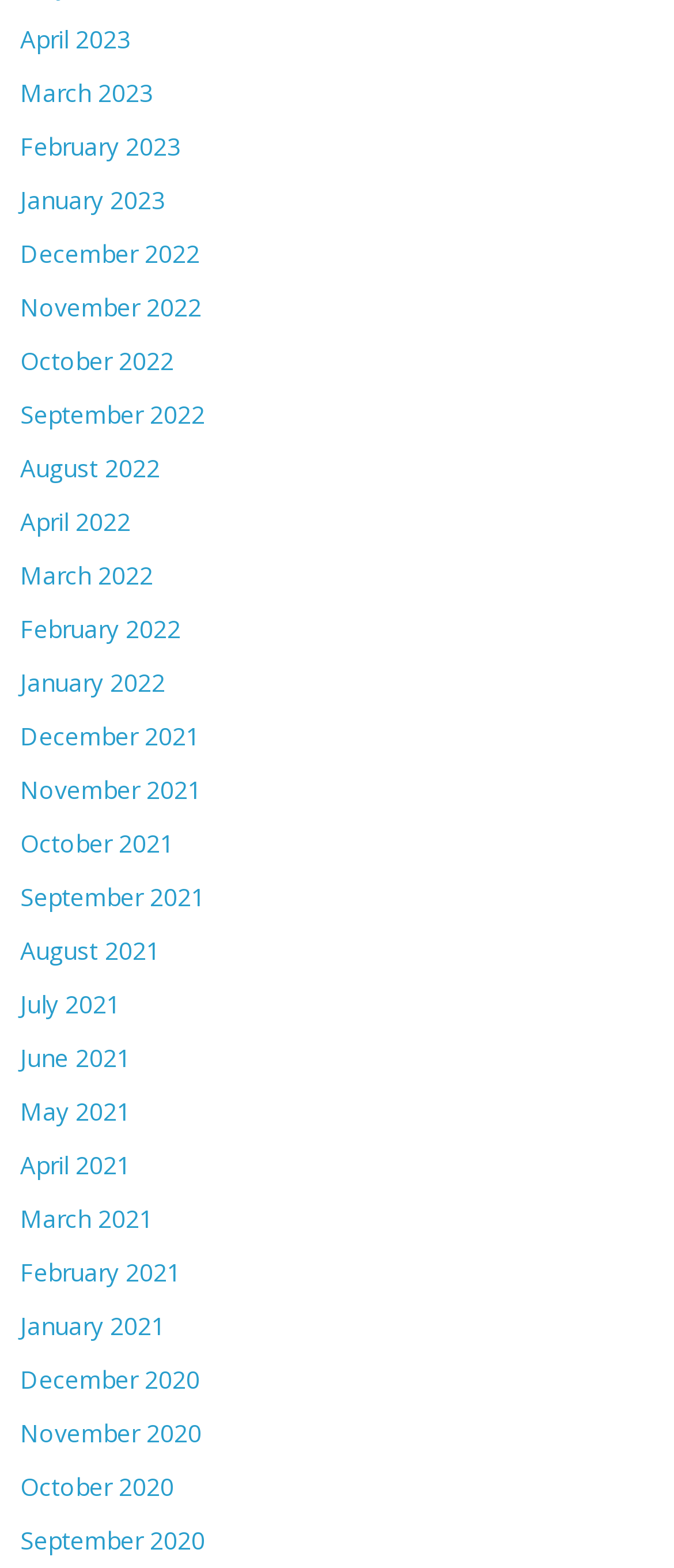What is the latest month listed on the webpage?
Analyze the image and provide a thorough answer to the question.

I looked at the list of links and found that the latest month listed is April 2023, which is at the top of the list.